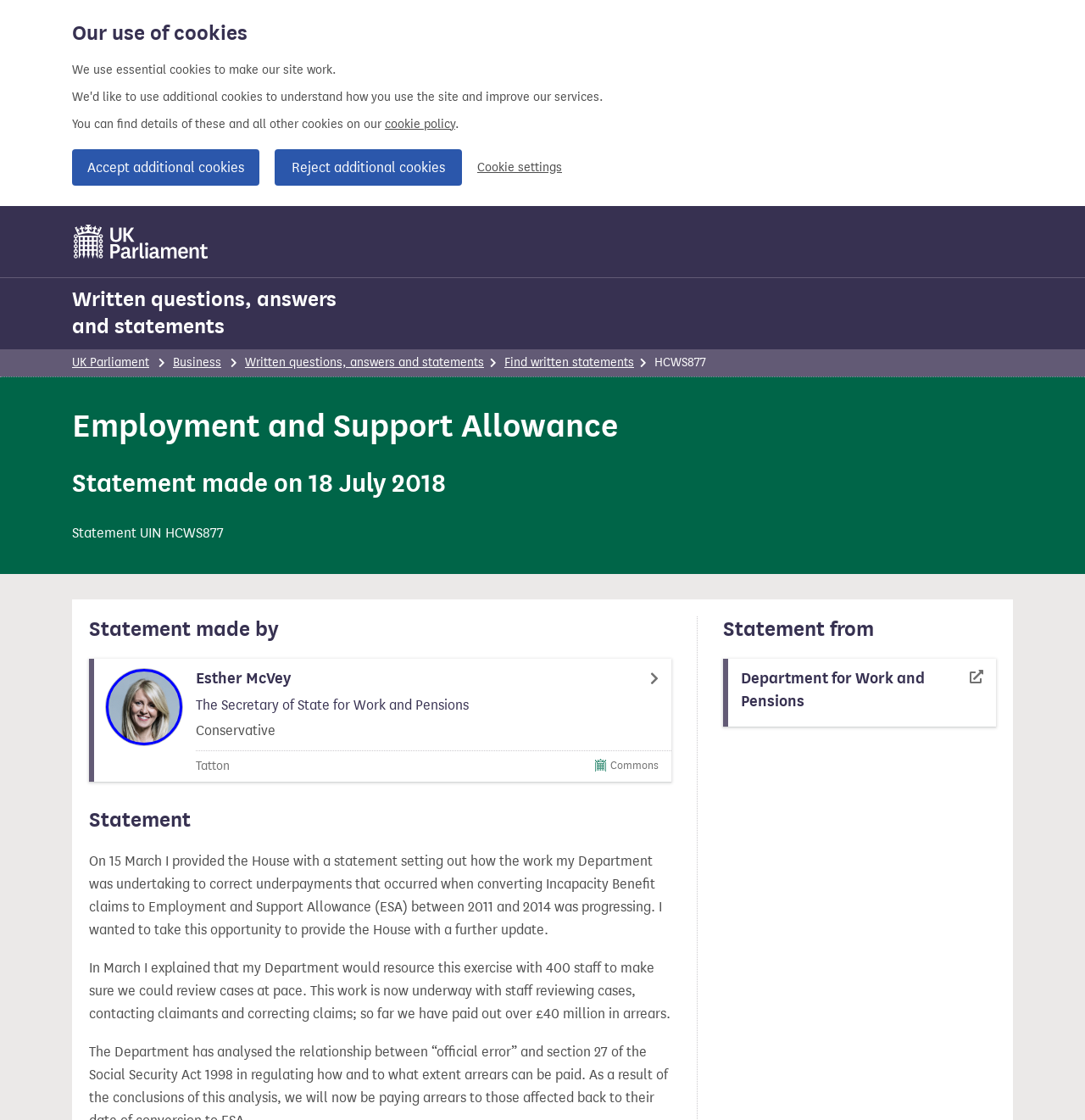Please locate the bounding box coordinates of the element's region that needs to be clicked to follow the instruction: "View written questions, answers and statements". The bounding box coordinates should be provided as four float numbers between 0 and 1, i.e., [left, top, right, bottom].

[0.066, 0.256, 0.316, 0.304]